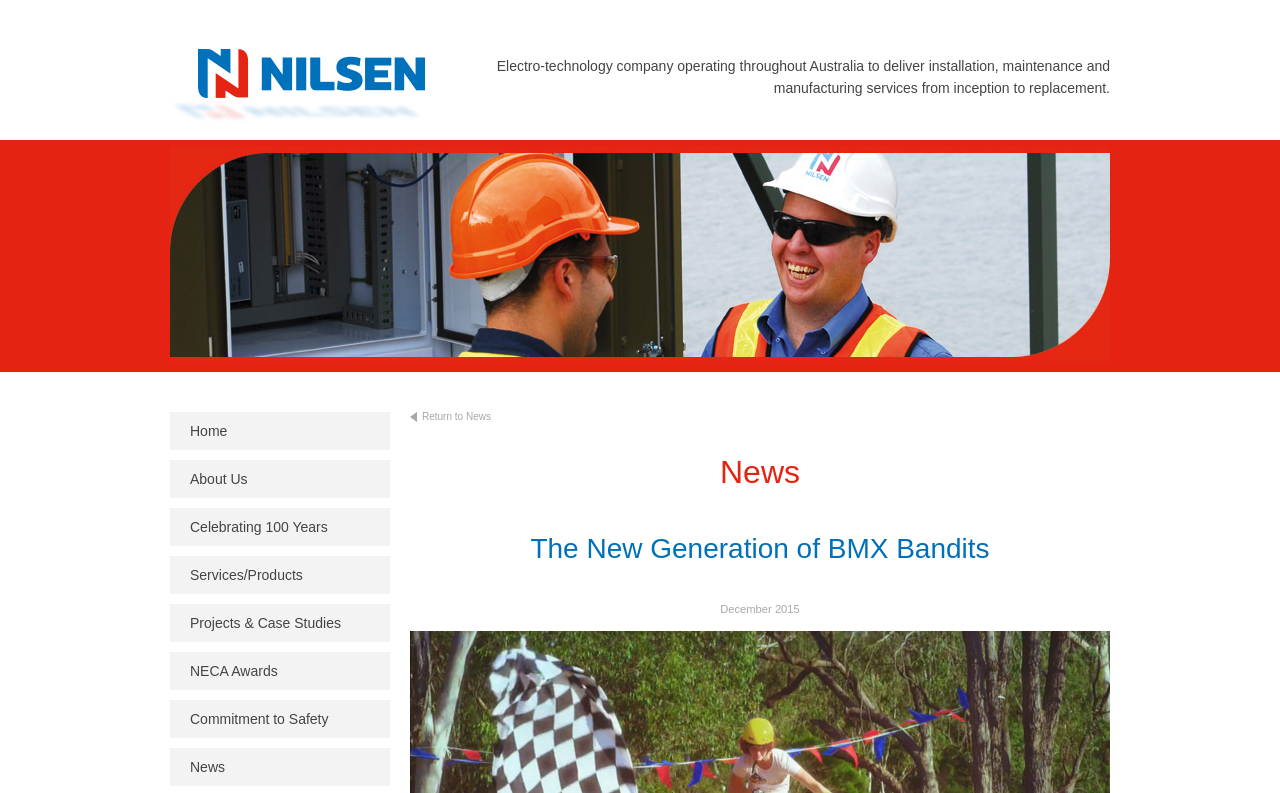Using a single word or phrase, answer the following question: 
What is the company name on the logo?

Nilsen